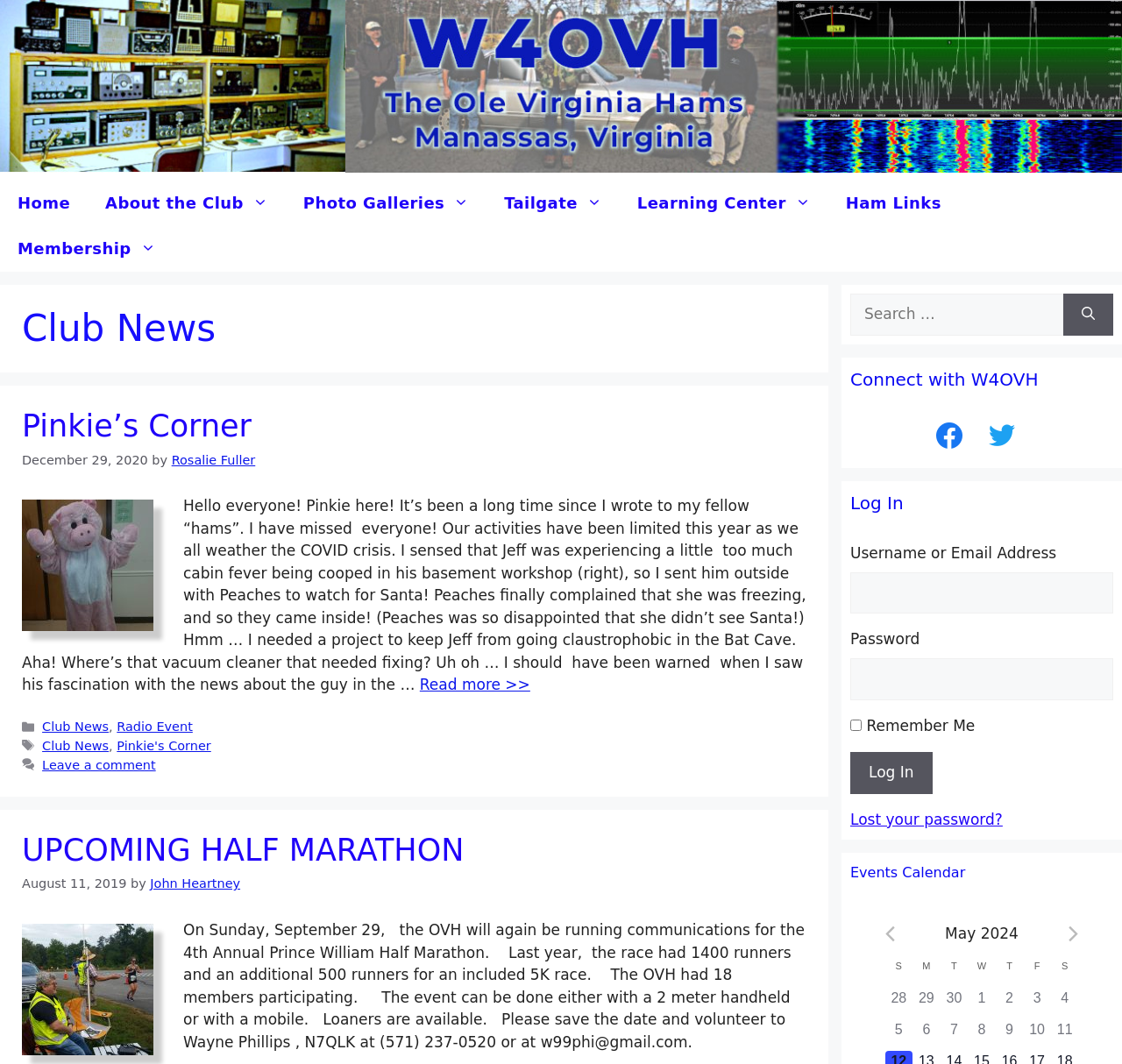Answer this question using a single word or a brief phrase:
What social media platforms can users connect with the club on?

Facebook and Twitter